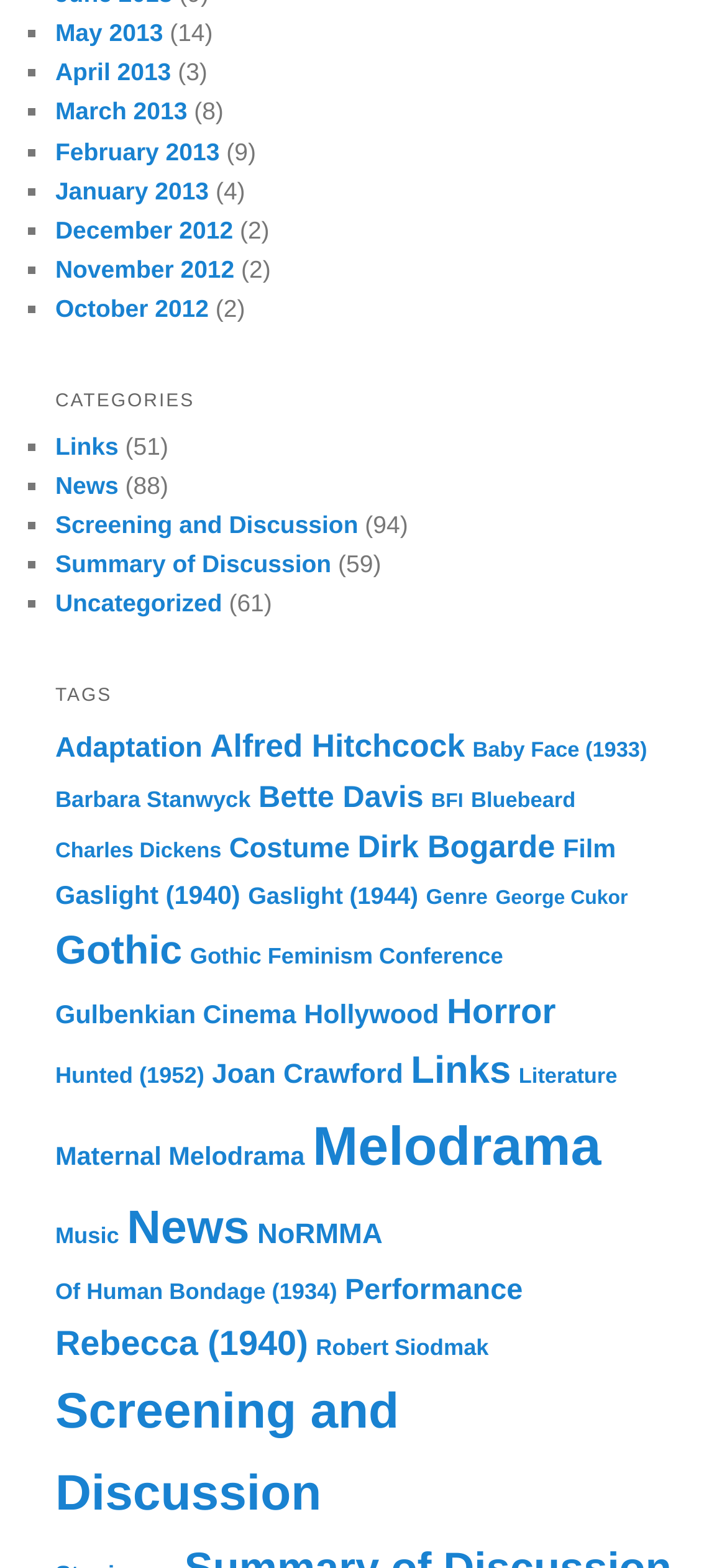What is the tag with the most items that starts with the letter 'G'?
Answer the question in a detailed and comprehensive manner.

I found the tag with the most items that starts with the letter 'G' by scanning the list of tags and their corresponding item counts. The tag 'Gothic' has the highest item count among the tags that start with the letter 'G', which is 42.